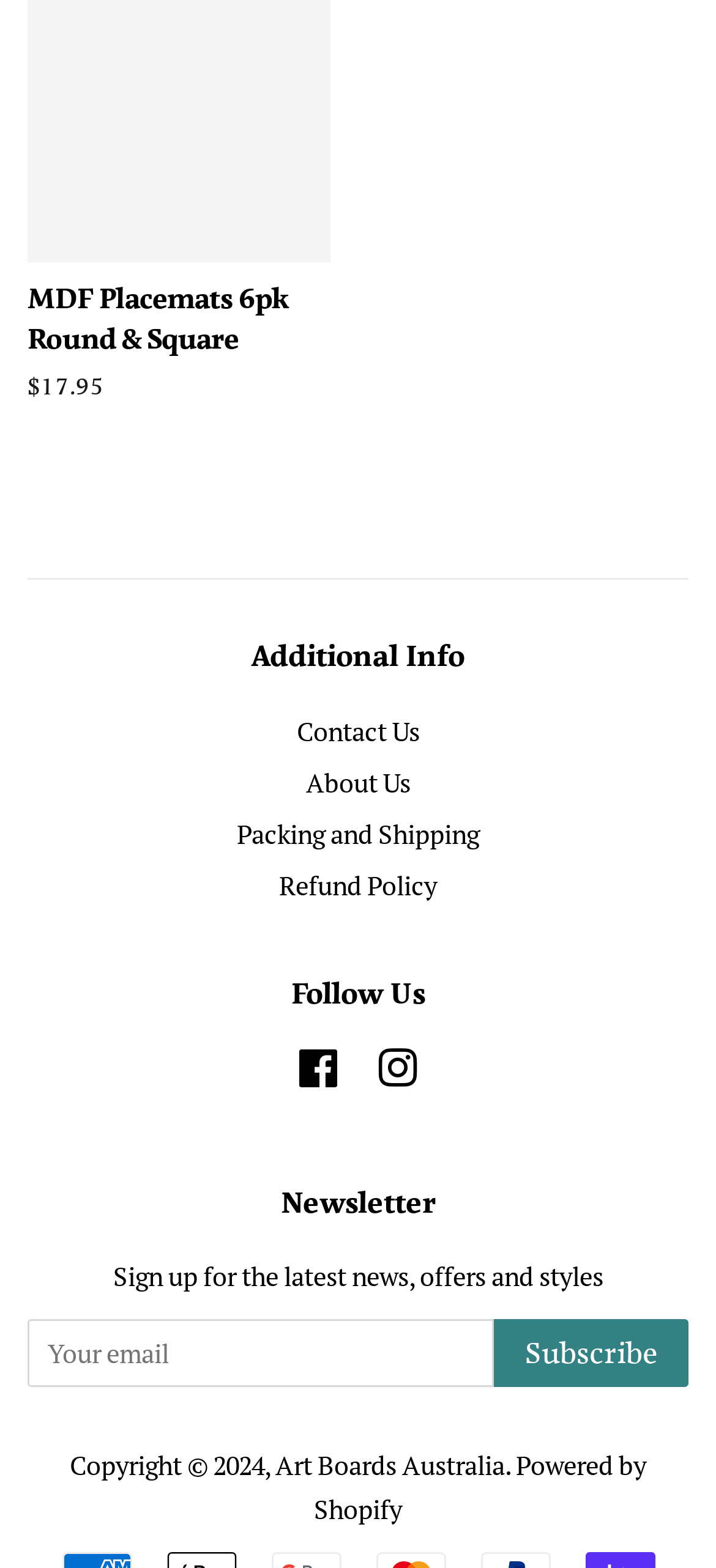Identify the bounding box coordinates of the section to be clicked to complete the task described by the following instruction: "Click Contact Us". The coordinates should be four float numbers between 0 and 1, formatted as [left, top, right, bottom].

[0.414, 0.455, 0.586, 0.477]